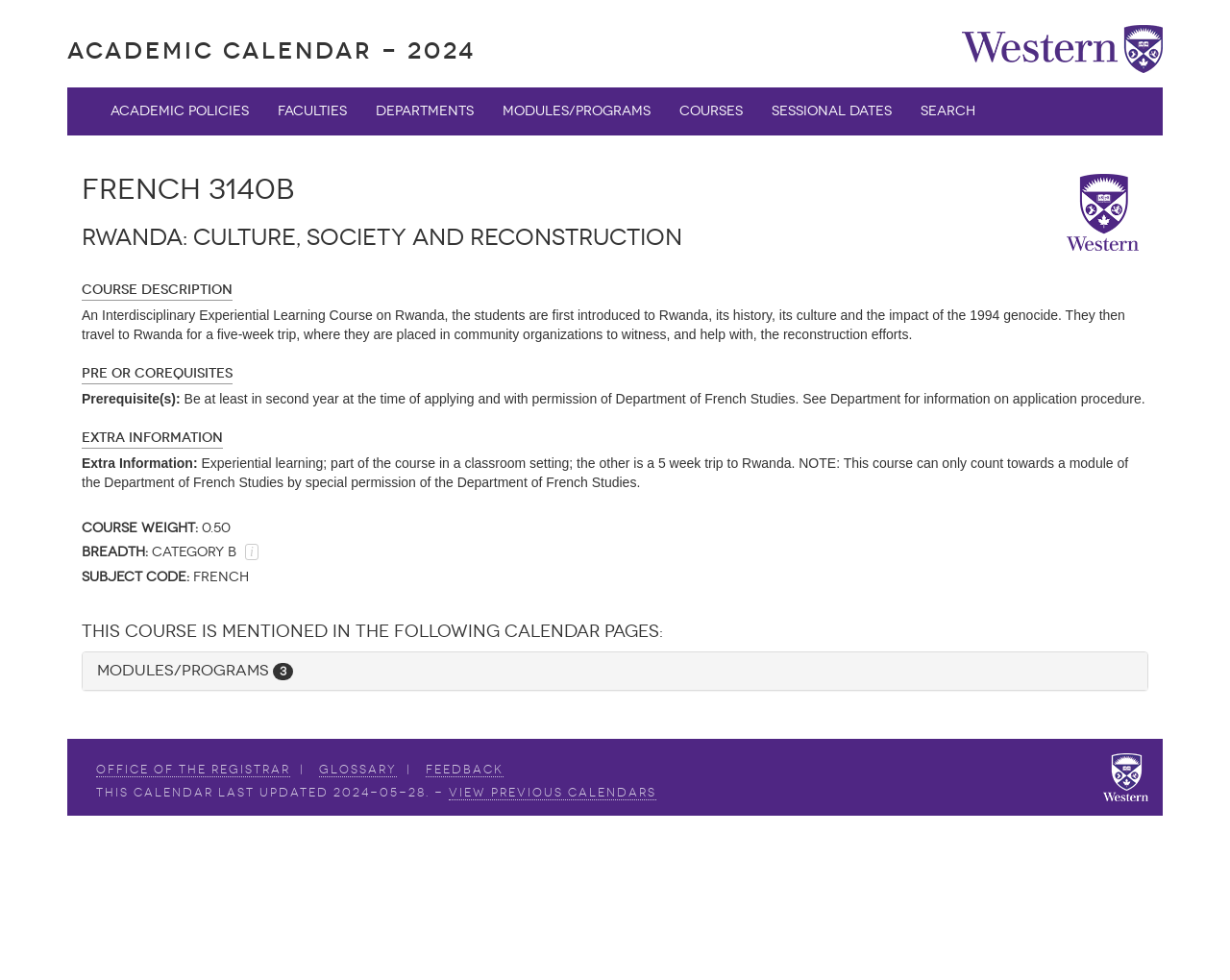Identify the bounding box coordinates of the clickable region necessary to fulfill the following instruction: "Search for a course". The bounding box coordinates should be four float numbers between 0 and 1, i.e., [left, top, right, bottom].

[0.737, 0.09, 0.805, 0.139]